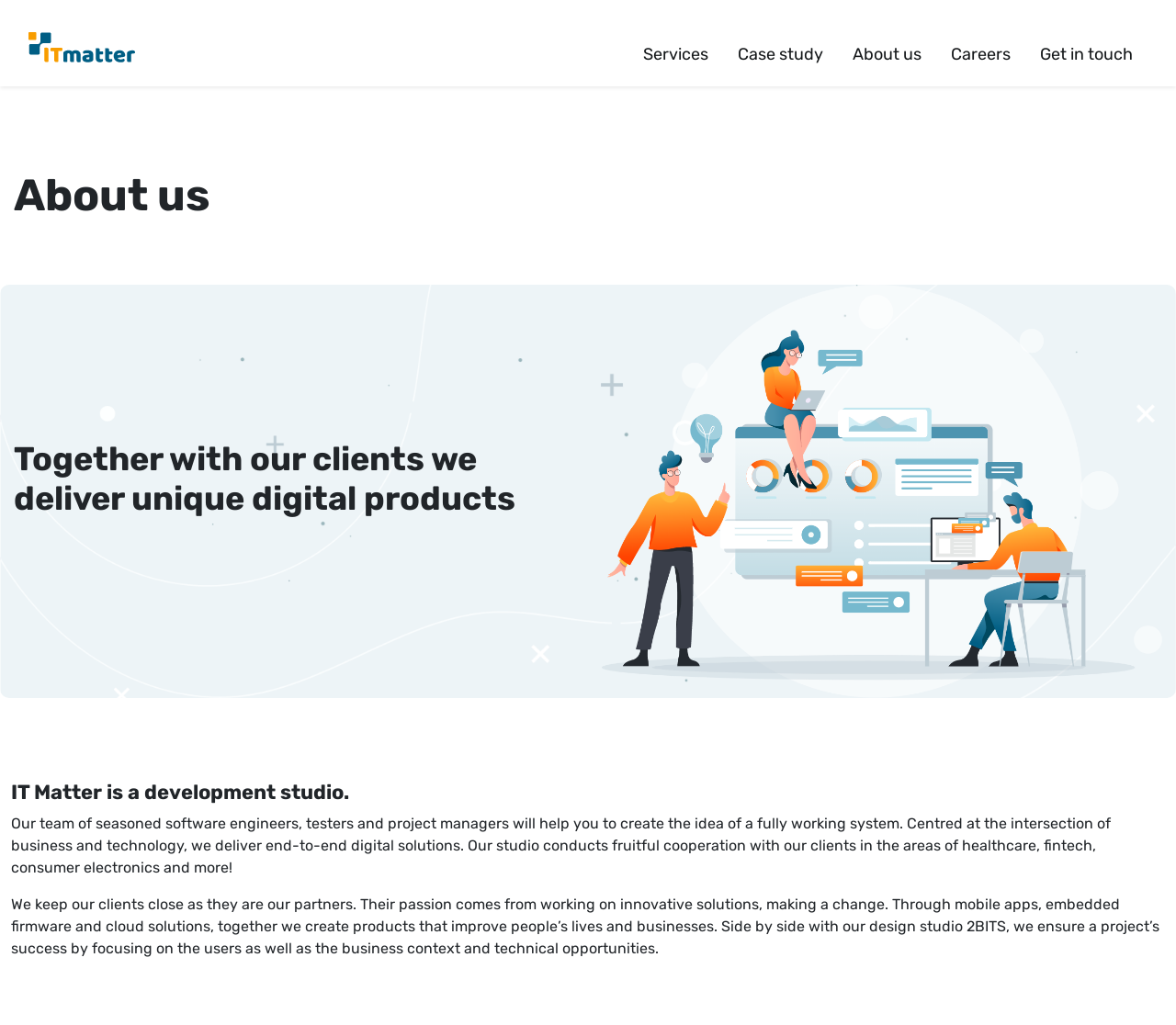What is the purpose of the development studio?
Based on the image, answer the question in a detailed manner.

The purpose of the development studio can be inferred from the StaticText element 'Our team of seasoned software engineers, testers and project managers will help you to create the idea of a fully working system.' which is located in the middle of the webpage.